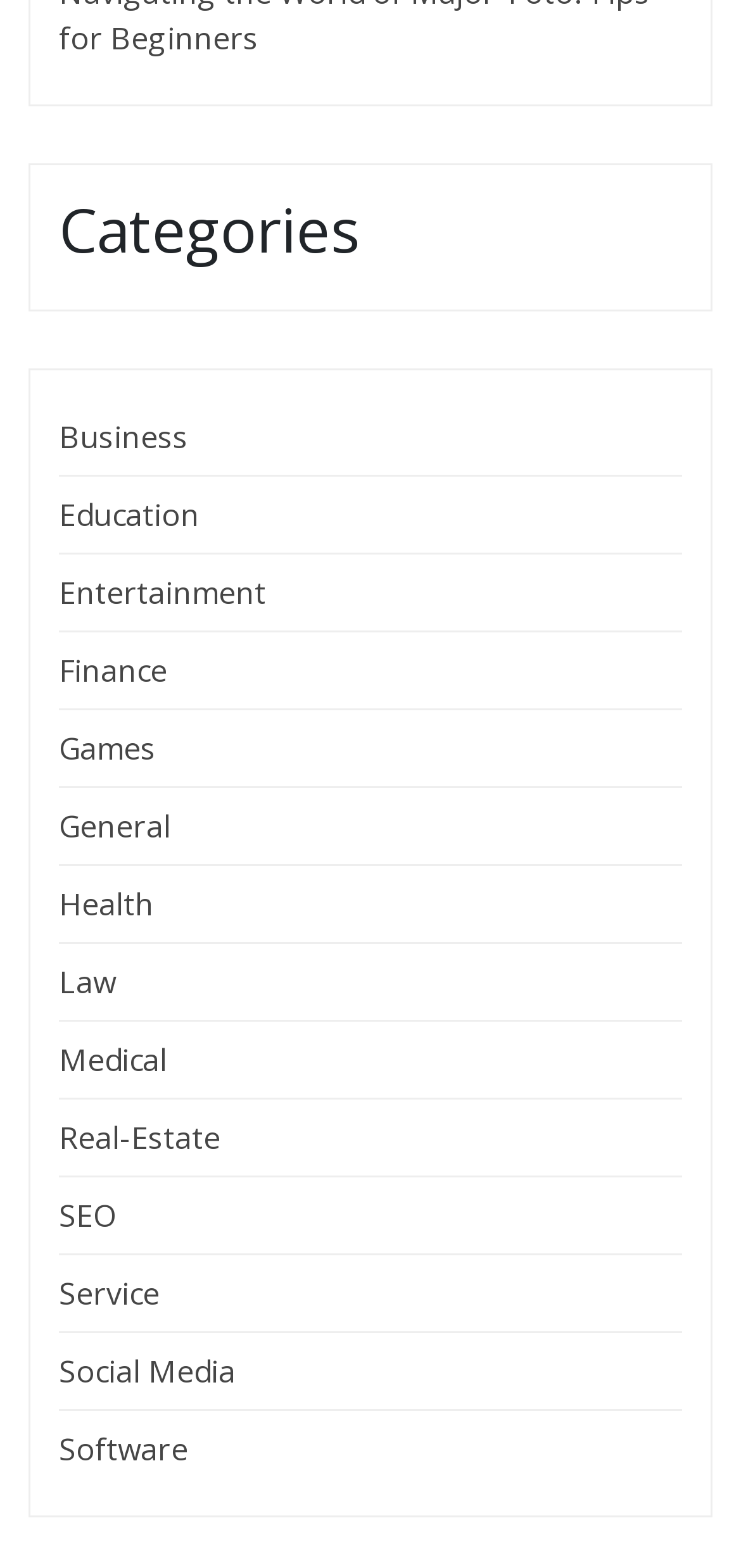Using the description "Service", predict the bounding box of the relevant HTML element.

[0.079, 0.812, 0.215, 0.838]